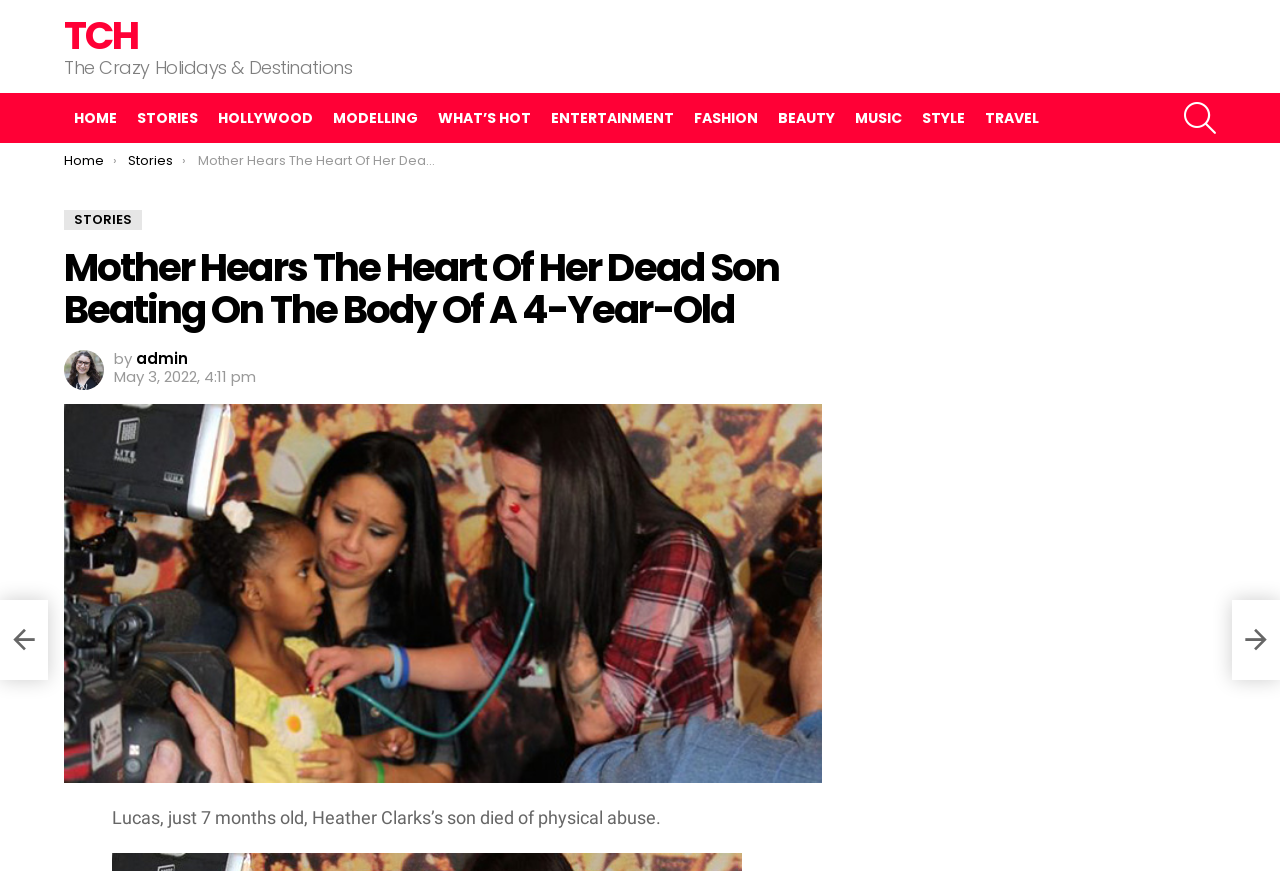Answer the following inquiry with a single word or phrase:
Who wrote the article?

admin